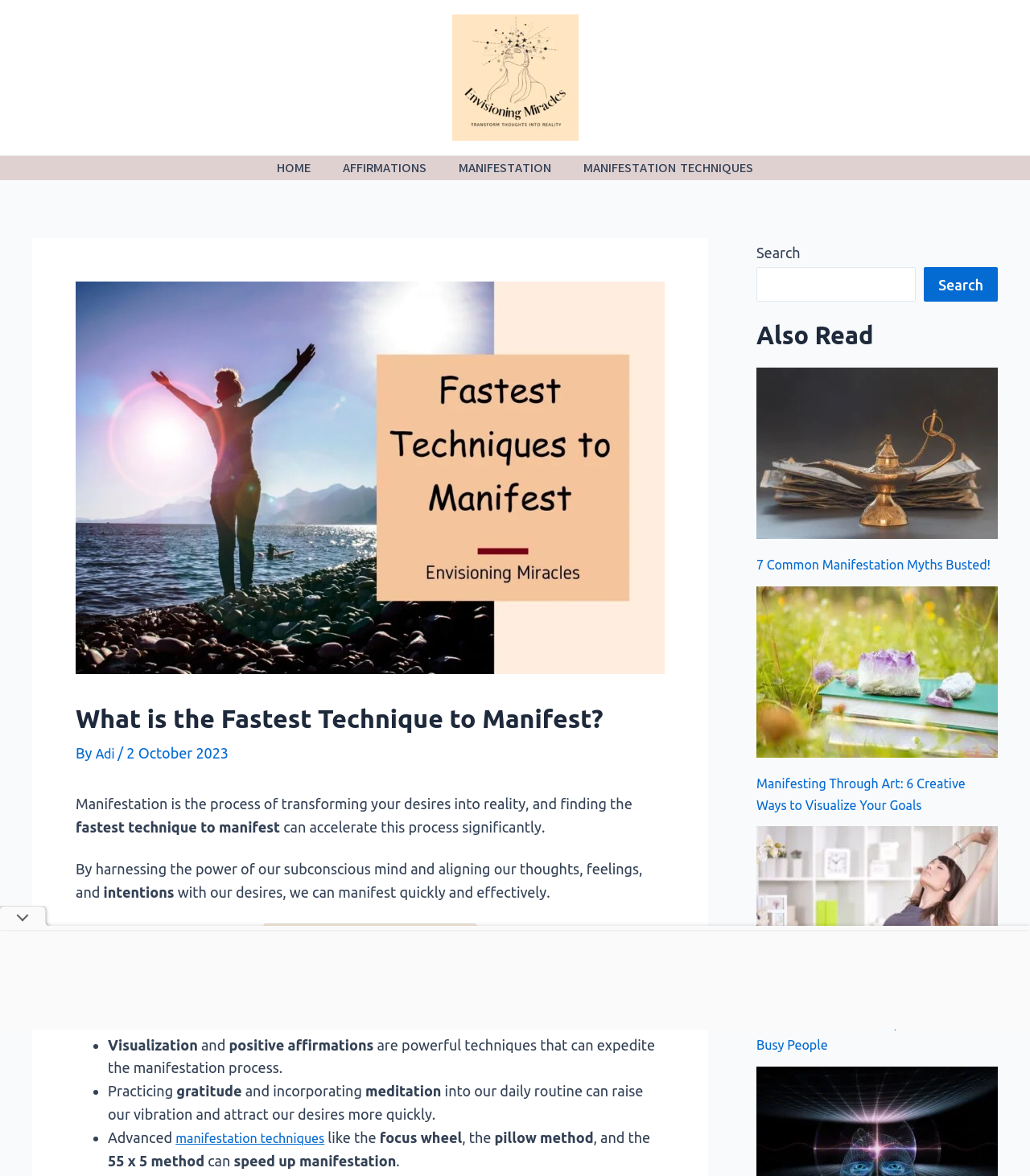Could you find the bounding box coordinates of the clickable area to complete this instruction: "Search for a term"?

[0.734, 0.227, 0.889, 0.257]